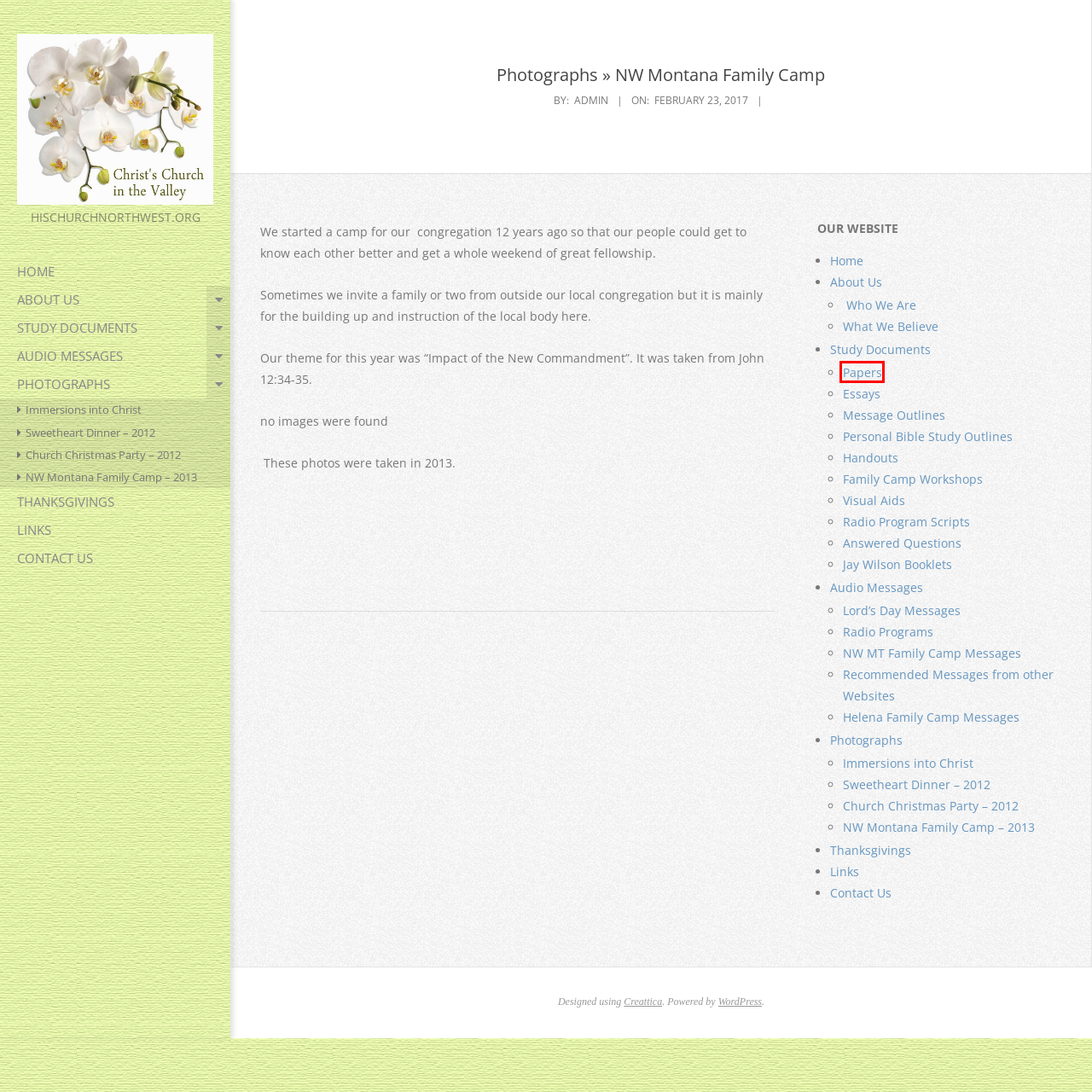Given a screenshot of a webpage with a red bounding box, please pick the webpage description that best fits the new webpage after clicking the element inside the bounding box. Here are the candidates:
A. Photographs
B. Lord’s Day Messages
C. Radio Program Scripts
D. Personal Bible Study Outlines
E. Papers
F. Church Christmas Party
G. Essays
H. Who We Are

E